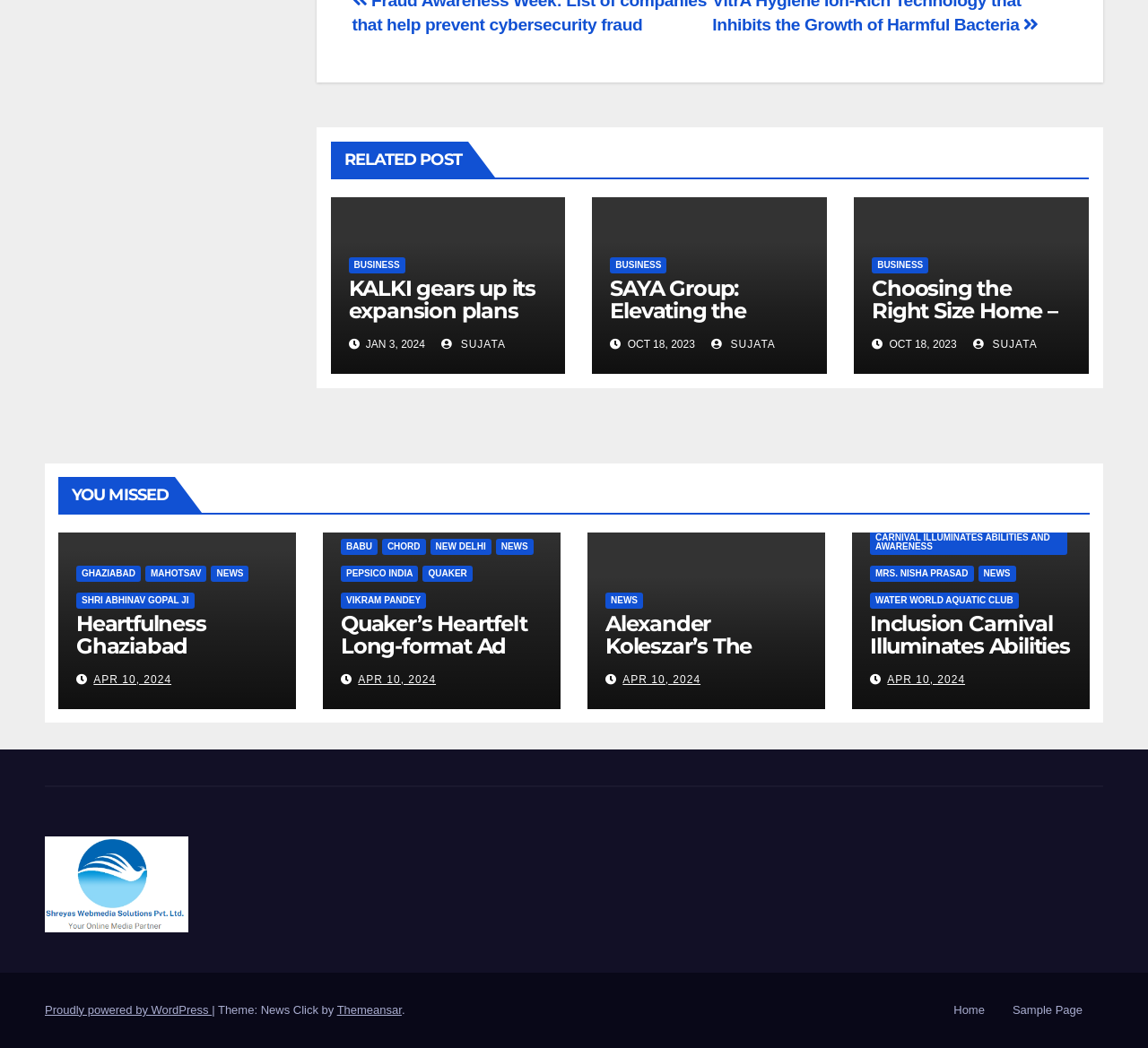Please specify the bounding box coordinates of the clickable region to carry out the following instruction: "Check the news by 'Sujata'". The coordinates should be four float numbers between 0 and 1, in the format [left, top, right, bottom].

[0.385, 0.322, 0.441, 0.334]